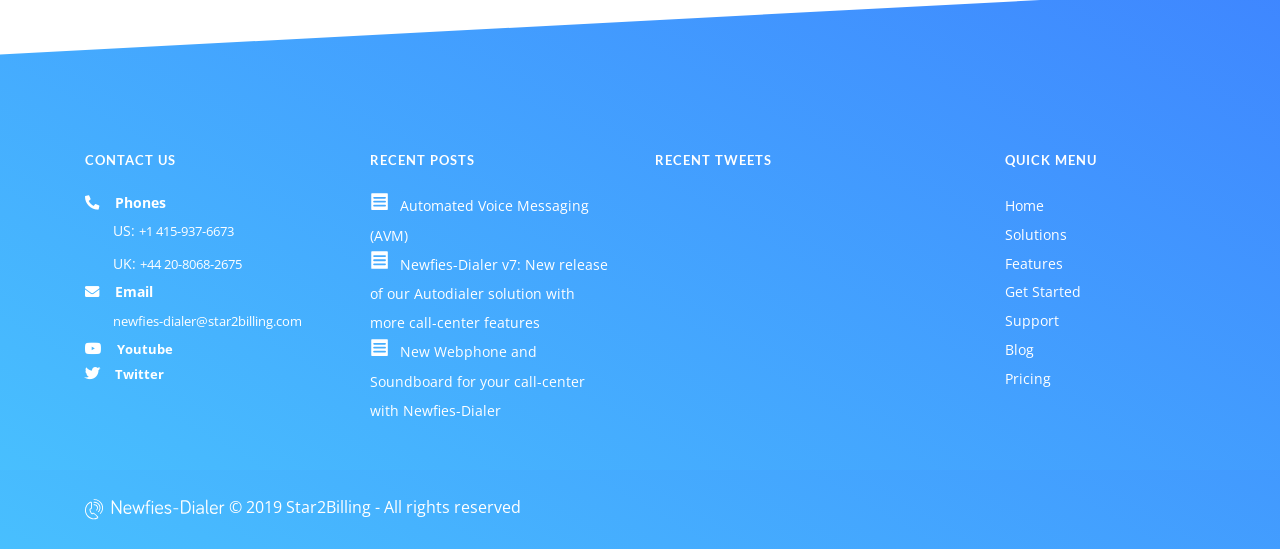Locate the bounding box coordinates of the clickable region to complete the following instruction: "Apply for the 'Data Entry Job for 12th Pass'."

None